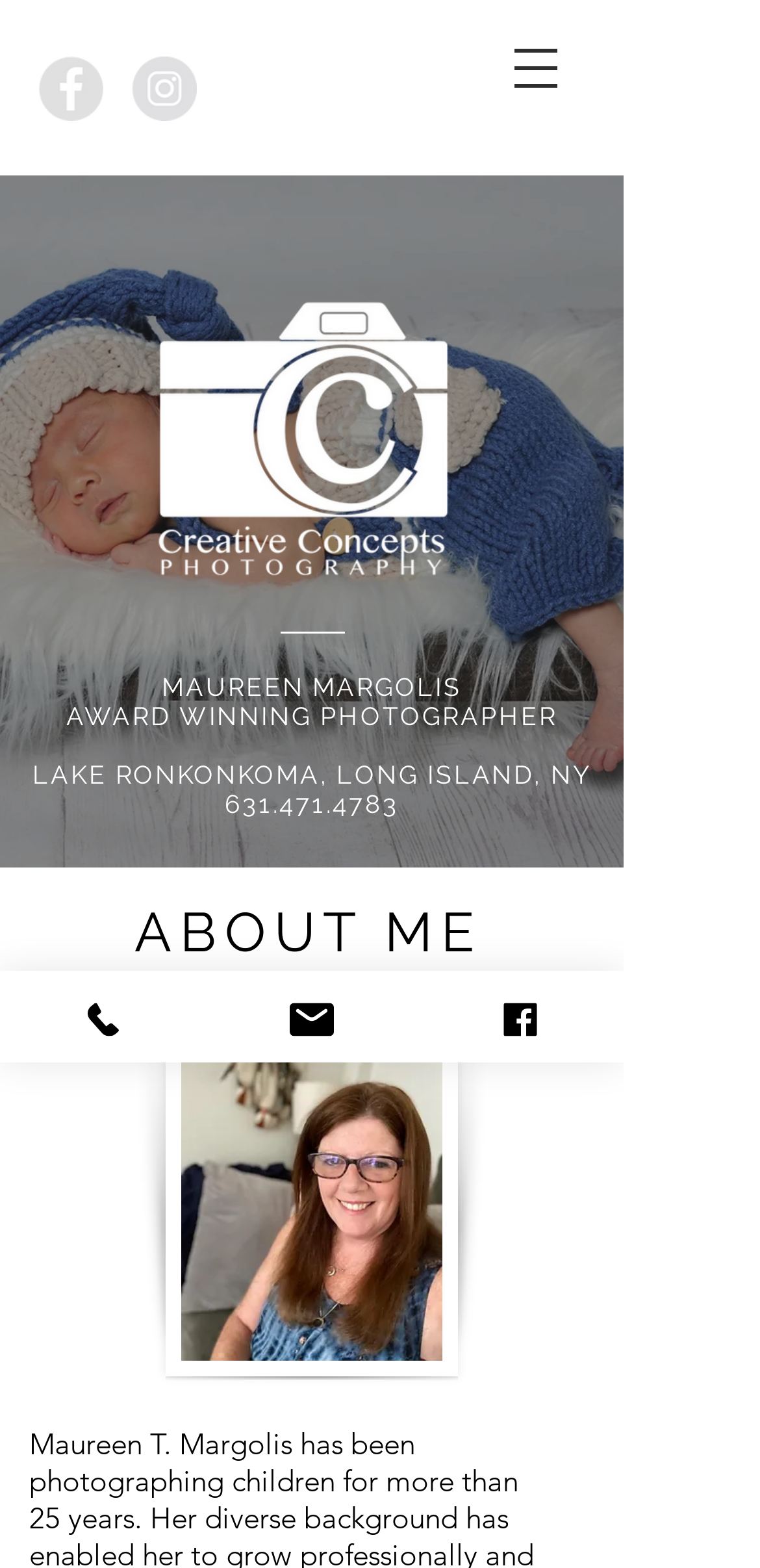Please indicate the bounding box coordinates of the element's region to be clicked to achieve the instruction: "Visit Facebook page". Provide the coordinates as four float numbers between 0 and 1, i.e., [left, top, right, bottom].

[0.051, 0.036, 0.136, 0.077]